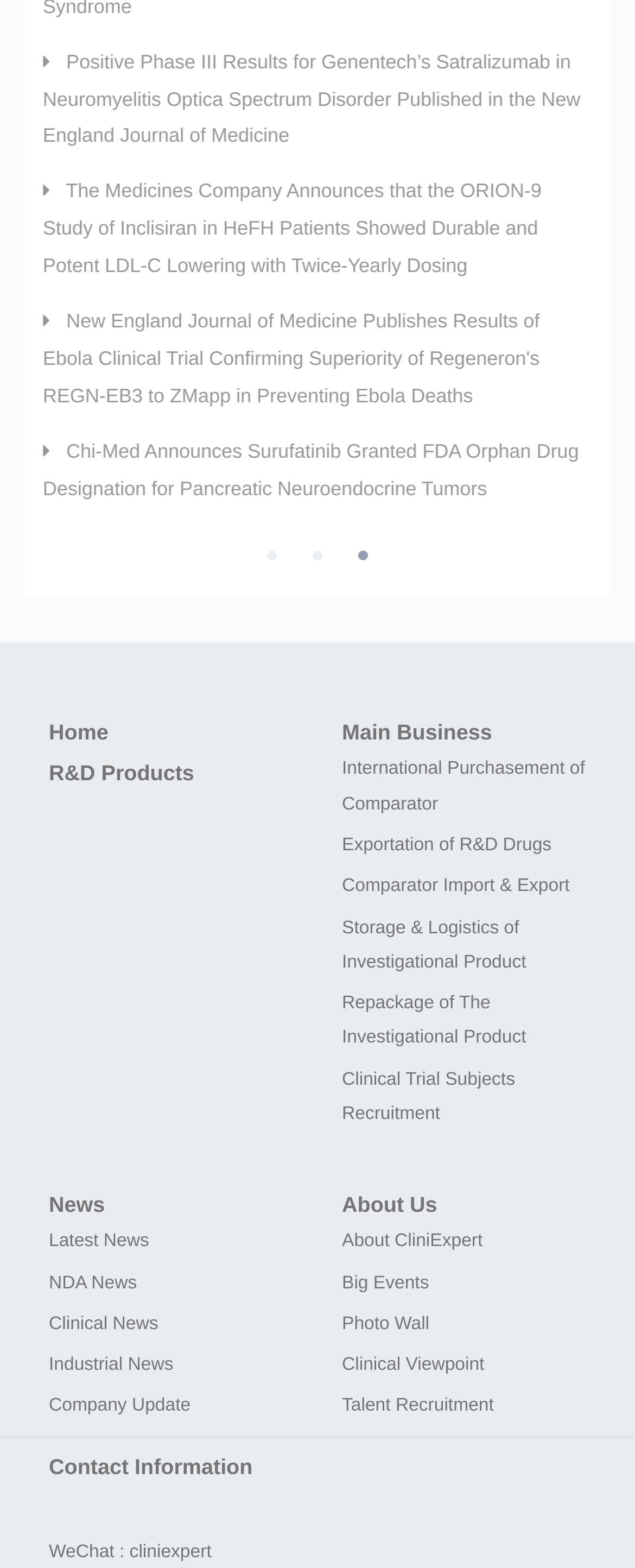What is the contact information method mentioned?
Examine the screenshot and reply with a single word or phrase.

WeChat